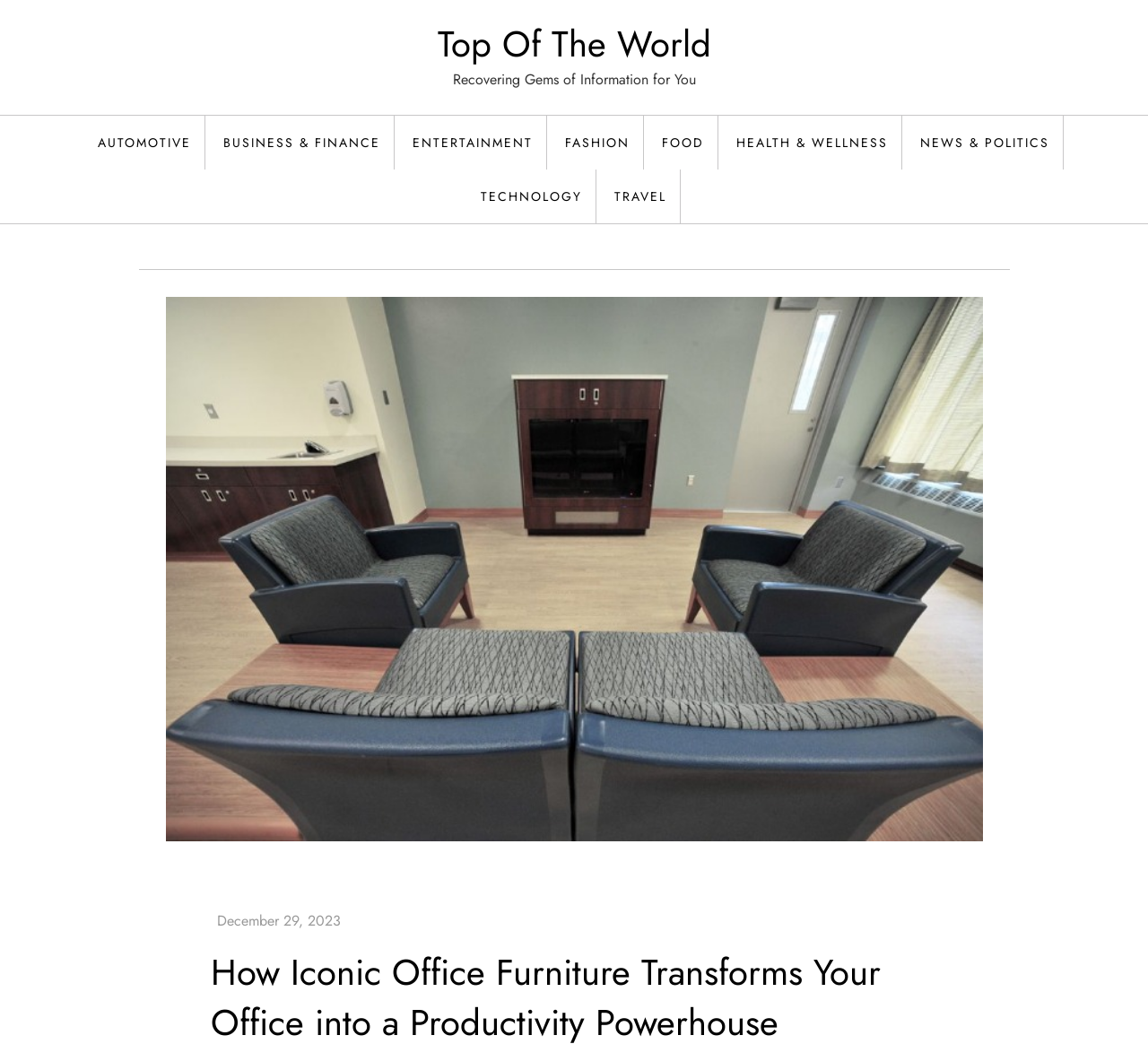Identify the coordinates of the bounding box for the element described below: "News & Politics". Return the coordinates as four float numbers between 0 and 1: [left, top, right, bottom].

[0.79, 0.111, 0.927, 0.162]